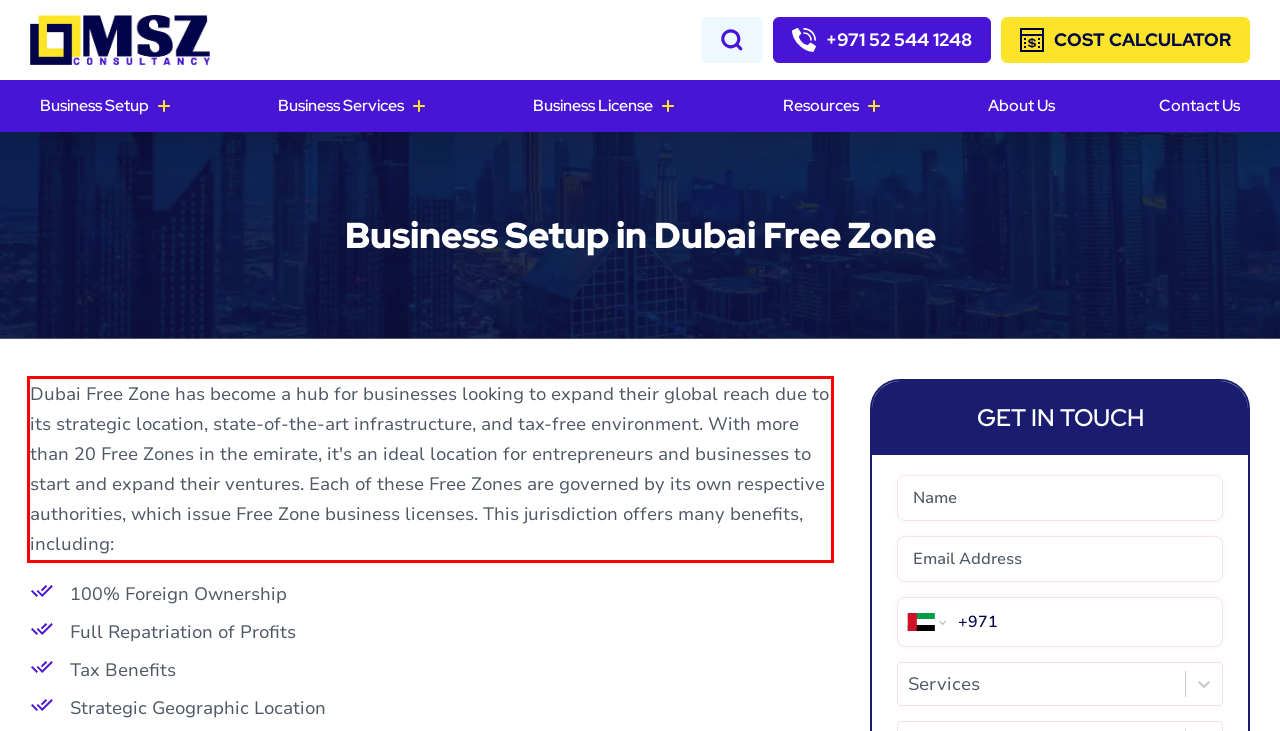Please perform OCR on the UI element surrounded by the red bounding box in the given webpage screenshot and extract its text content.

Dubai Free Zone has become a hub for businesses looking to expand their global reach due to its strategic location, state-of-the-art infrastructure, and tax-free environment. With more than 20 Free Zones in the emirate, it's an ideal location for entrepreneurs and businesses to start and expand their ventures. Each of these Free Zones are governed by its own respective authorities, which issue Free Zone business licenses. This jurisdiction offers many benefits, including: